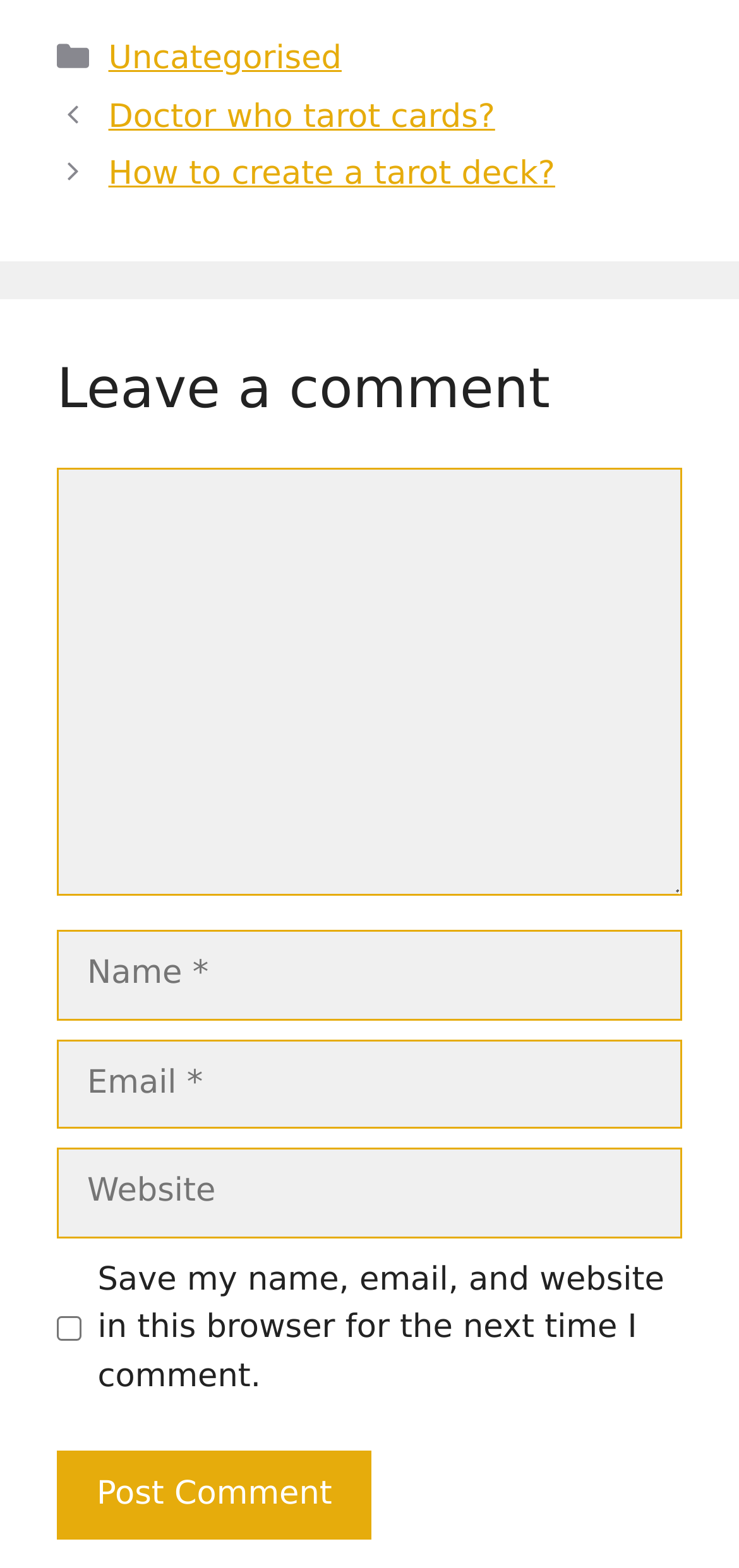Answer this question using a single word or a brief phrase:
What is the purpose of the checkbox?

Save comment information